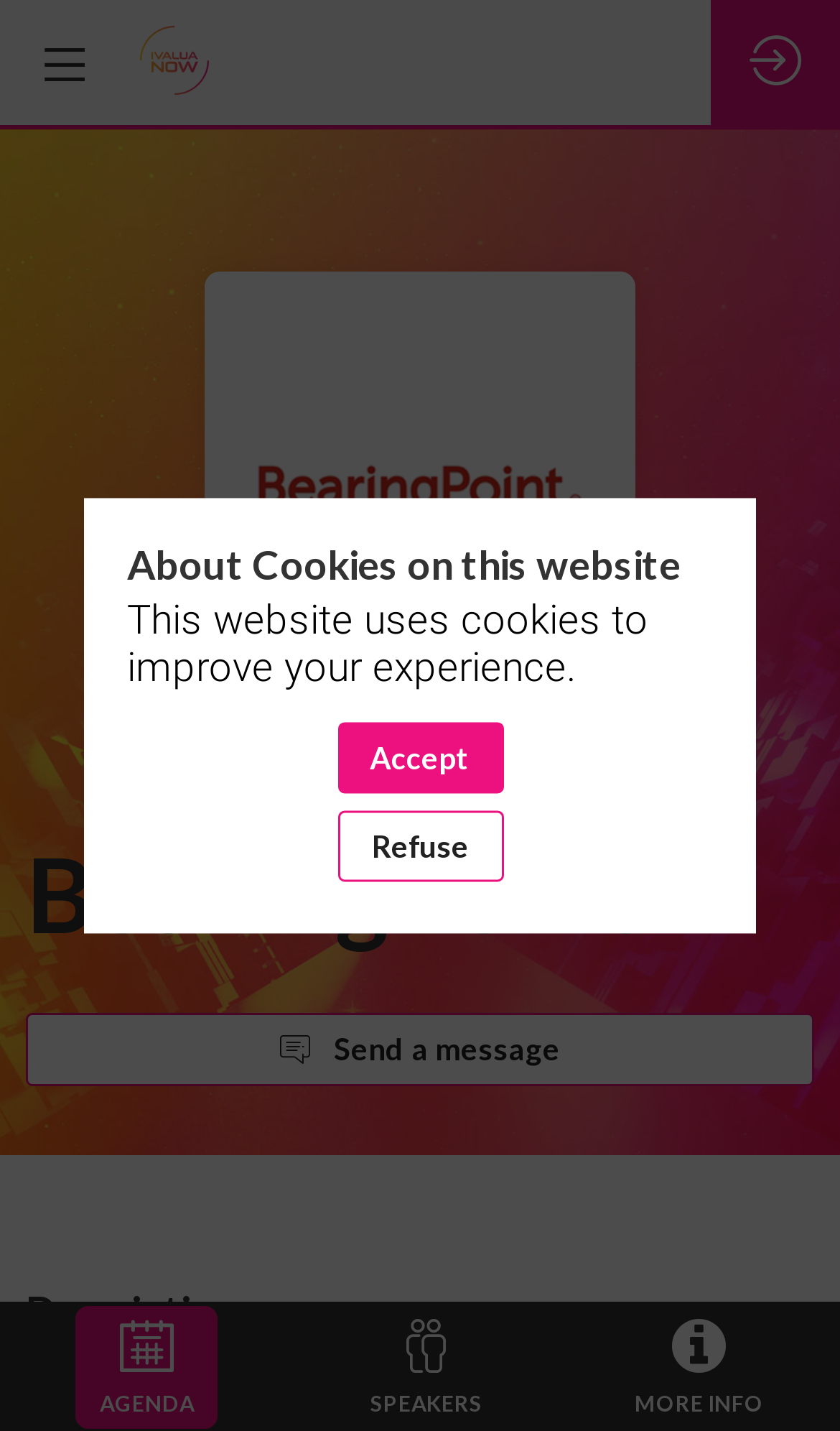Pinpoint the bounding box coordinates of the clickable area needed to execute the instruction: "Click the Send a message button". The coordinates should be specified as four float numbers between 0 and 1, i.e., [left, top, right, bottom].

[0.031, 0.708, 0.969, 0.76]